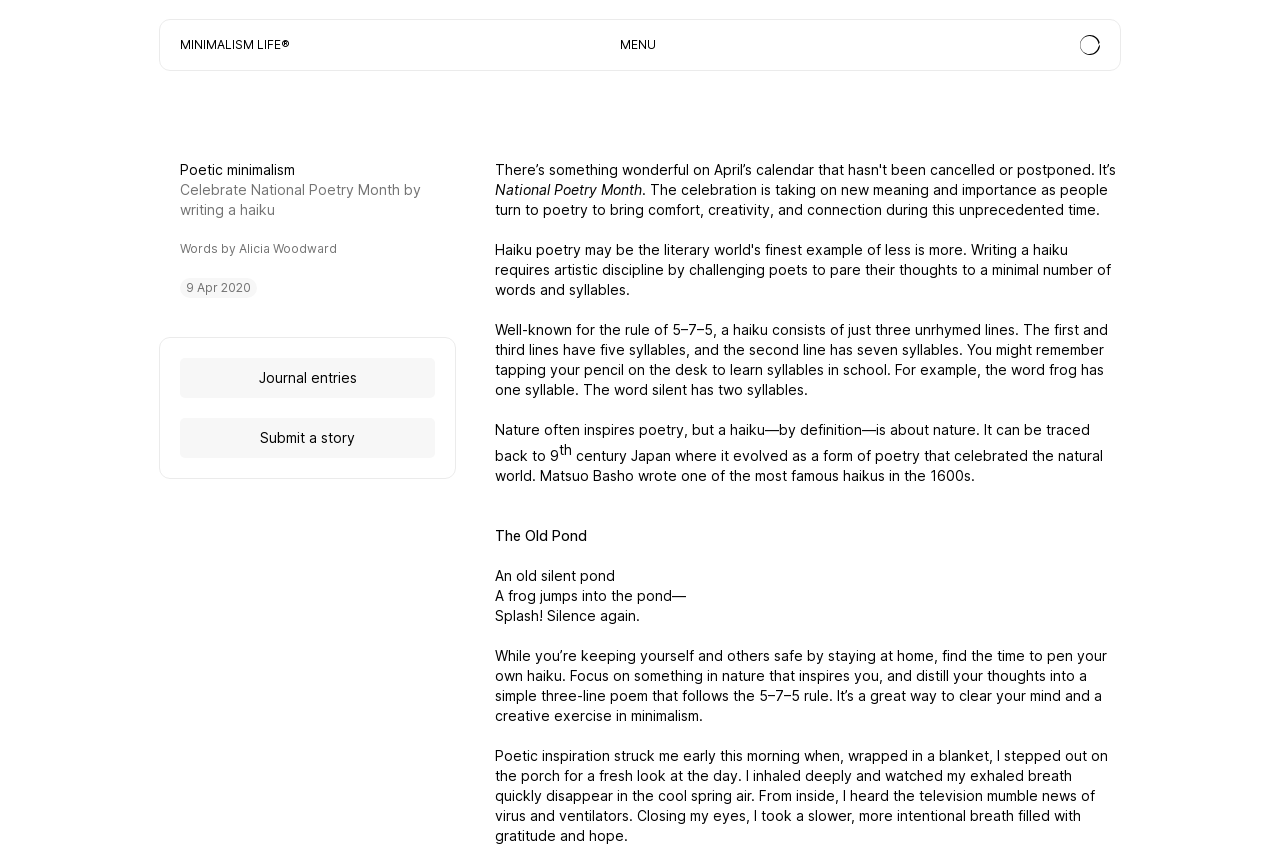What is the author's activity on the porch?
Provide a concise answer using a single word or phrase based on the image.

inhaling deeply and watching breath disappear